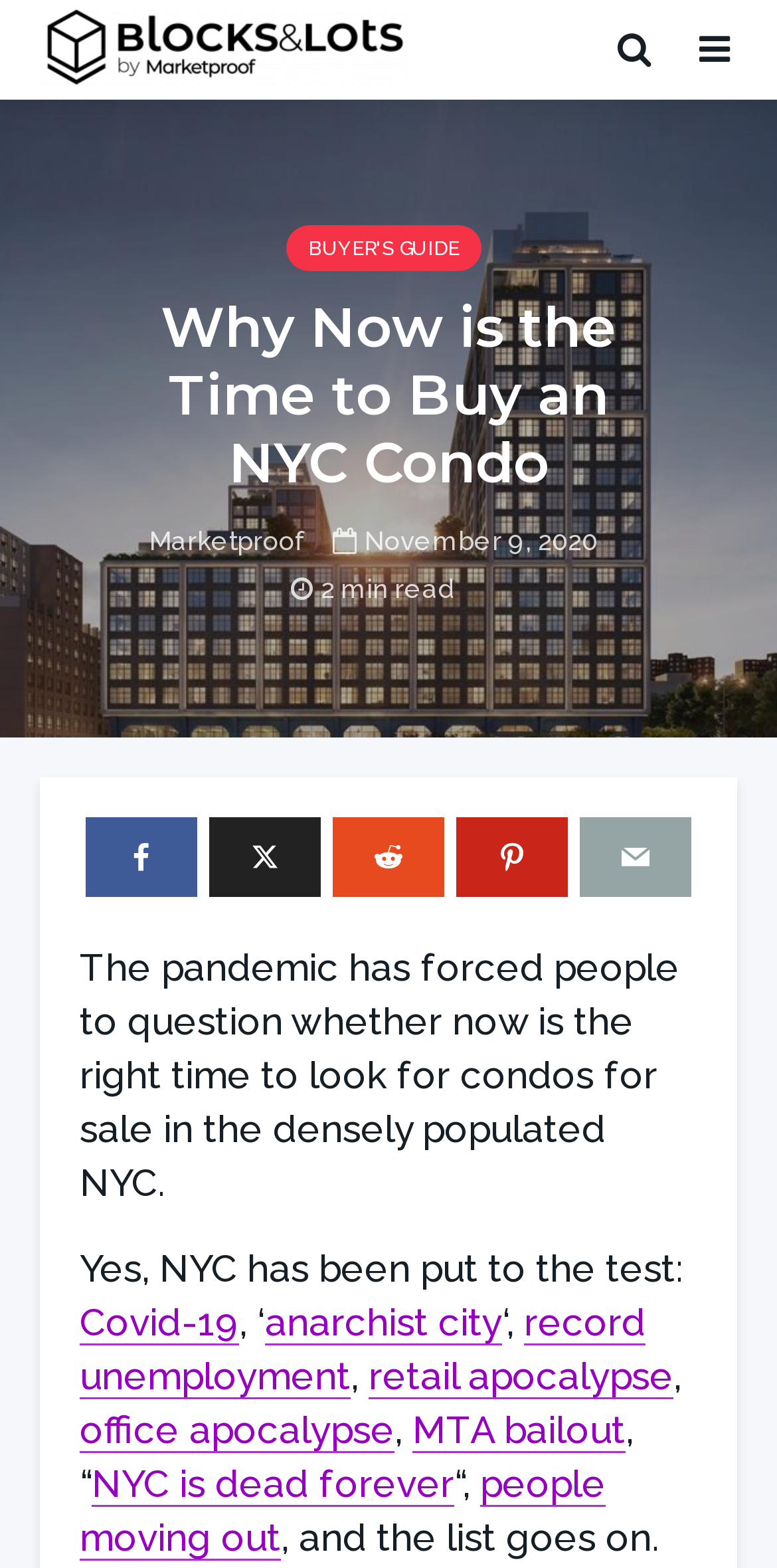Write an exhaustive caption that covers the webpage's main aspects.

The webpage appears to be an article discussing the current state of the New York City condo market. At the top, there is a logo and a link to "Blocks & Lots" on the left side, accompanied by a smaller image of the same logo. On the right side, there is a link to "BUYER'S GUIDE". 

Below the logo, there is a heading that reads "Why Now is the Time to Buy an NYC Condo". Underneath the heading, there is a link to "Marketproof" on the left side, and a static text displaying the date "November 9, 2020" and a read time of "2 min read" on the right side.

The main content of the article starts with a paragraph of text that discusses how the pandemic has affected people's decisions to look for condos for sale in NYC. The text is followed by a series of links and static texts that list various challenges faced by NYC, including Covid-19, unemployment, and the decline of retail and office spaces.

Throughout the article, there are five social media links at the bottom, represented by icons, which are aligned horizontally and centered on the page. The article concludes with a final sentence that summarizes the challenges faced by NYC.

Overall, the webpage has a simple and clean layout, with a clear hierarchy of headings, links, and text. The use of icons and images is minimal, and the focus is on presenting the article's content in a clear and readable manner.